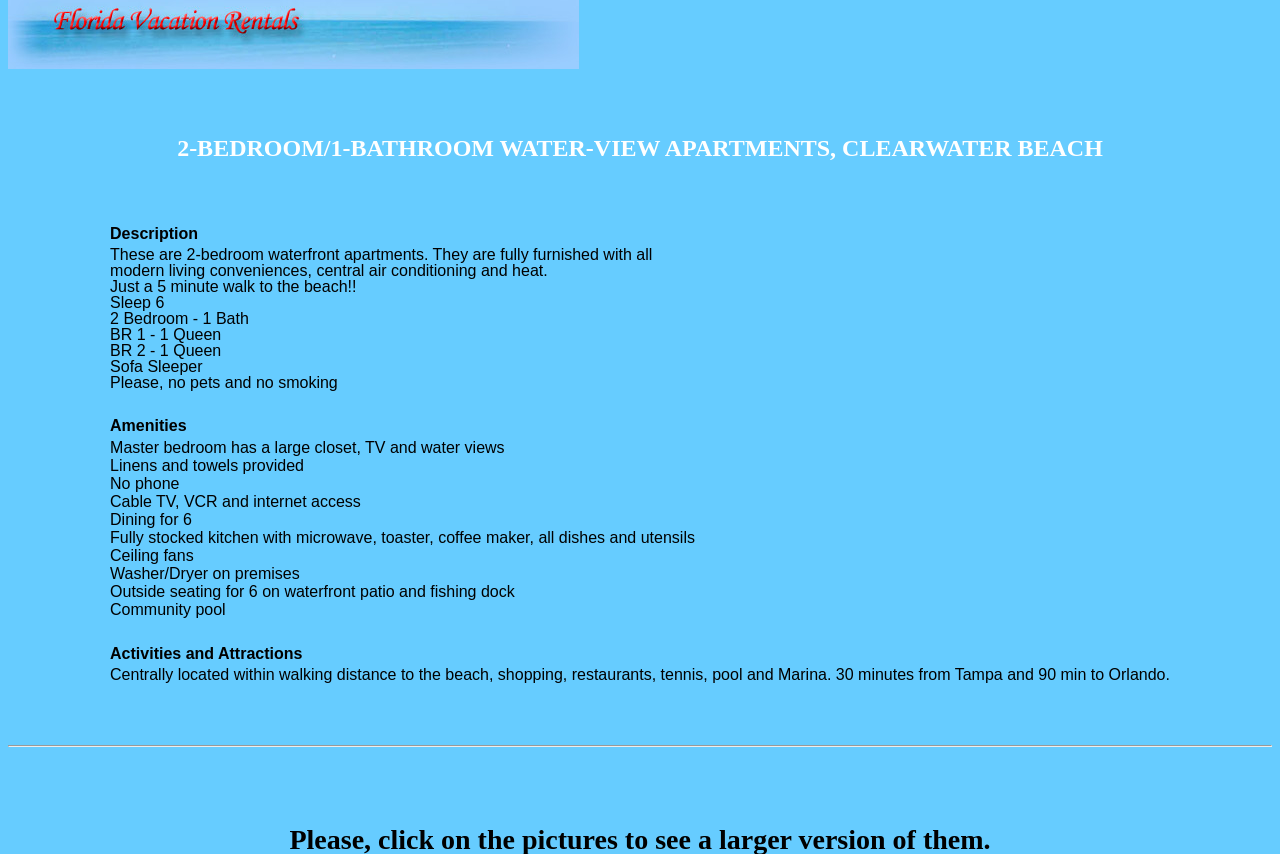Please provide a detailed answer to the question below by examining the image:
How many people can sleep in these apartments?

The webpage mentions that the apartments 'Sleep 6', which can be found in the description of the apartments under the 'Description' table cell.